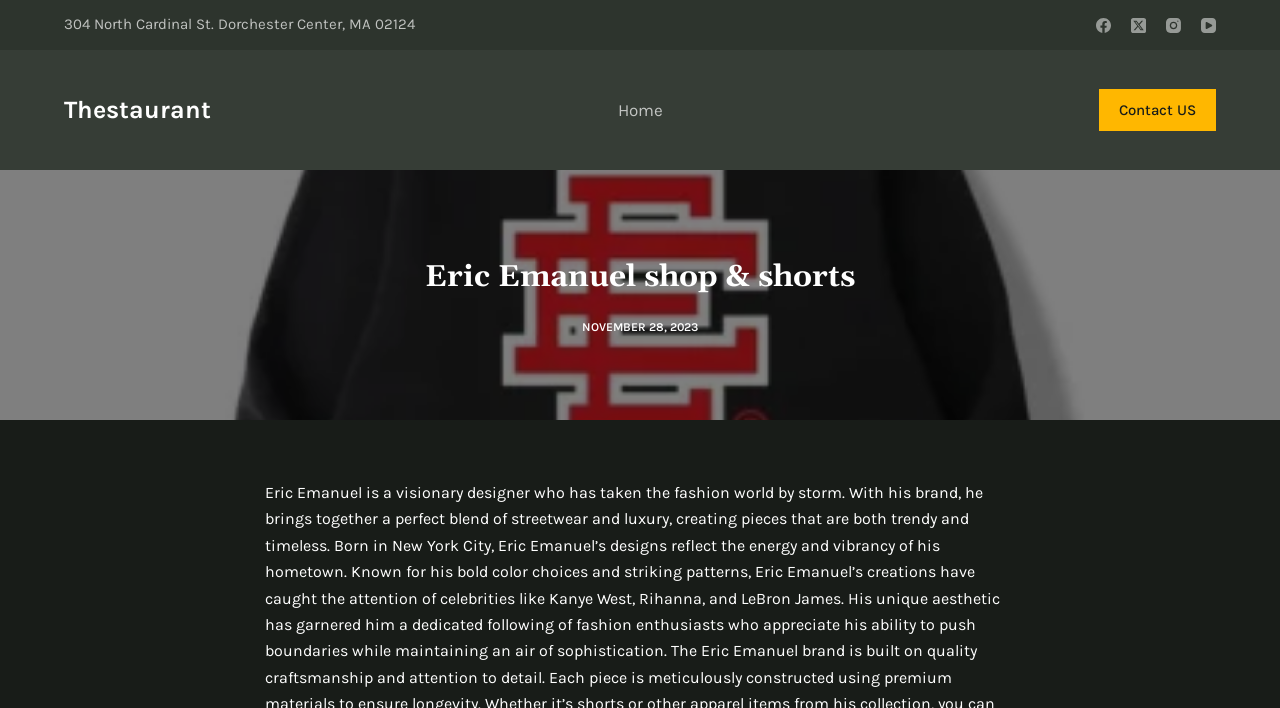Please examine the image and provide a detailed answer to the question: What is the date displayed on the page?

I found the date by looking at the time element located in the middle of the page, which displays the current date.